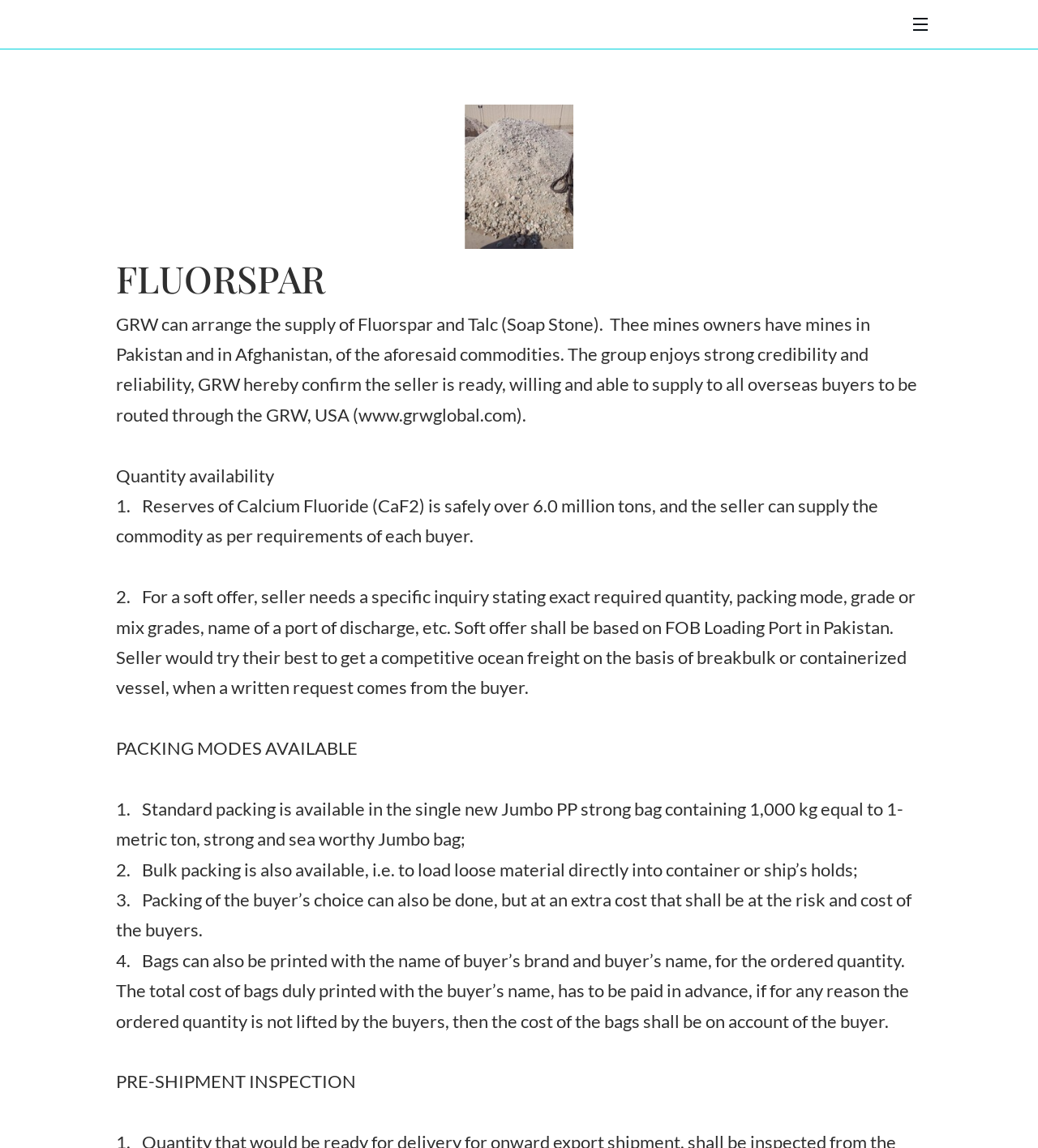What is the name of the mineral mentioned on the webpage?
Look at the screenshot and provide an in-depth answer.

The webpage mentions 'FLUORSPAR' as a heading, indicating that the webpage is about this mineral.